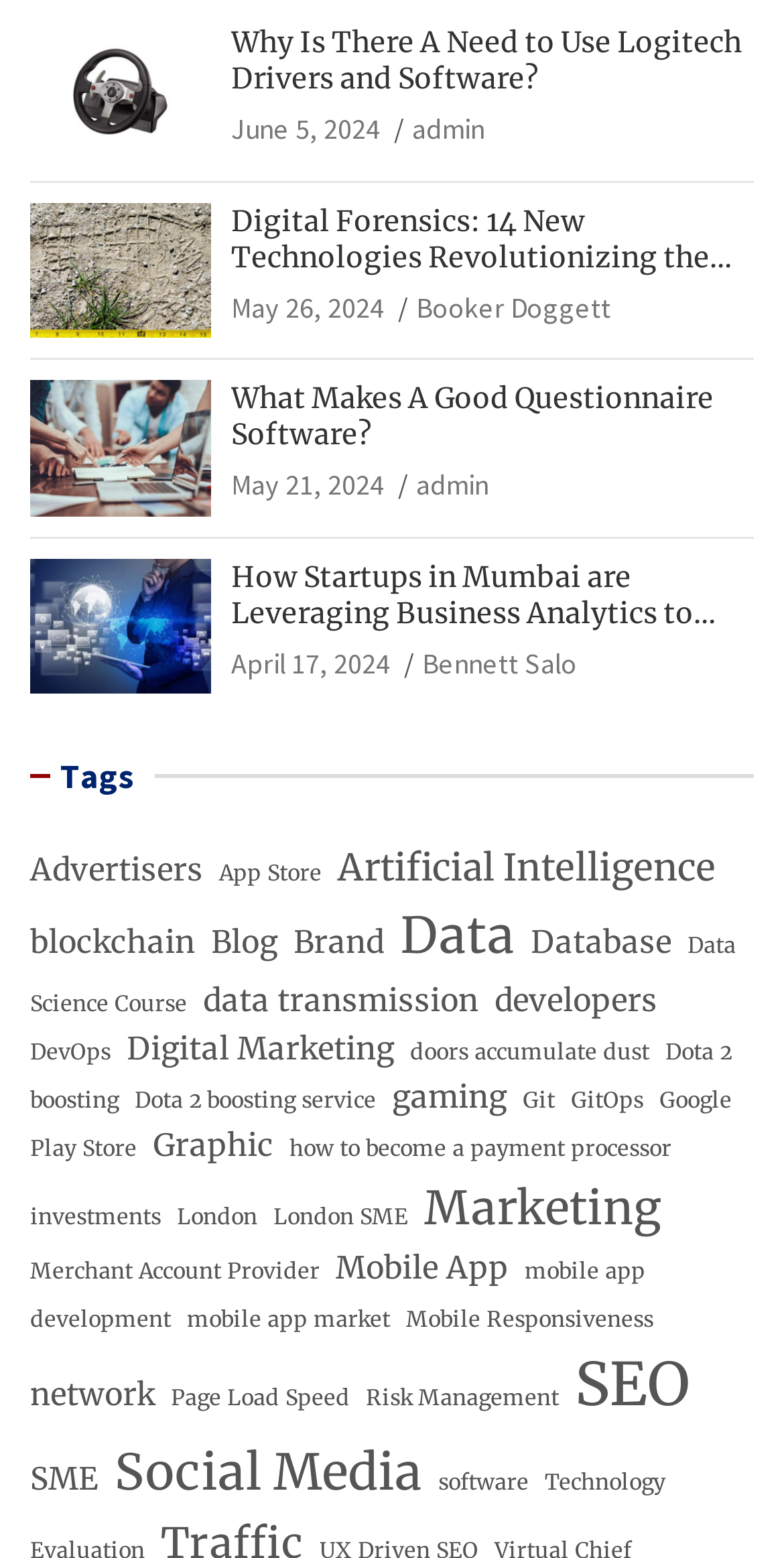Use a single word or phrase to answer the question:
What is the category of the tag 'Data Science Course'?

Data